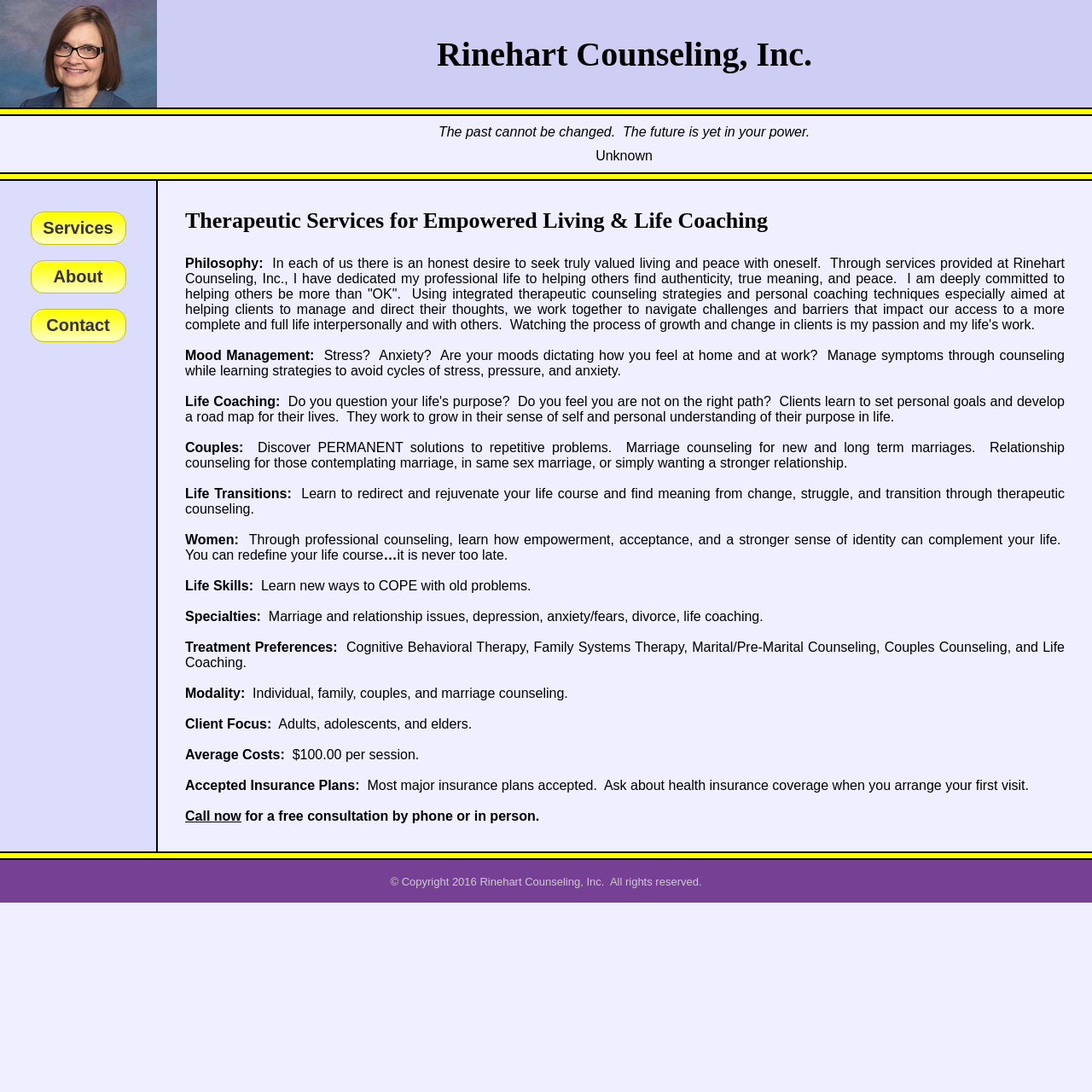Observe the image and answer the following question in detail: What is the focus of the counseling service?

The focus of the counseling service can be found in the section describing the services offered, where it is written 'Client Focus: Adults, adolescents, and elders.' This indicates that the counseling service is focused on helping individuals of all ages.